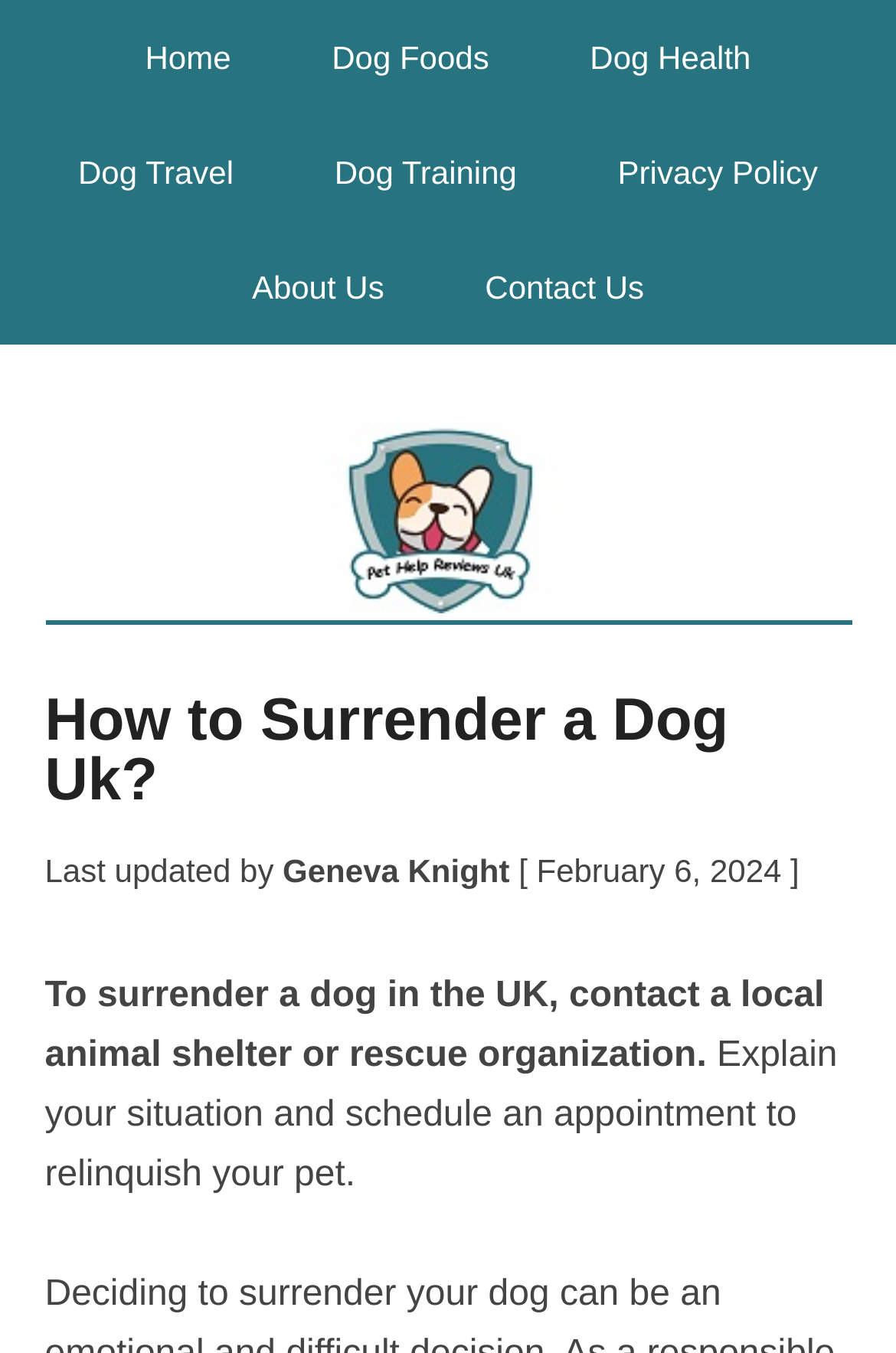Can you find the bounding box coordinates for the UI element given this description: "Pet Help Reviews UK"? Provide the coordinates as four float numbers between 0 and 1: [left, top, right, bottom].

[0.05, 0.306, 0.95, 0.458]